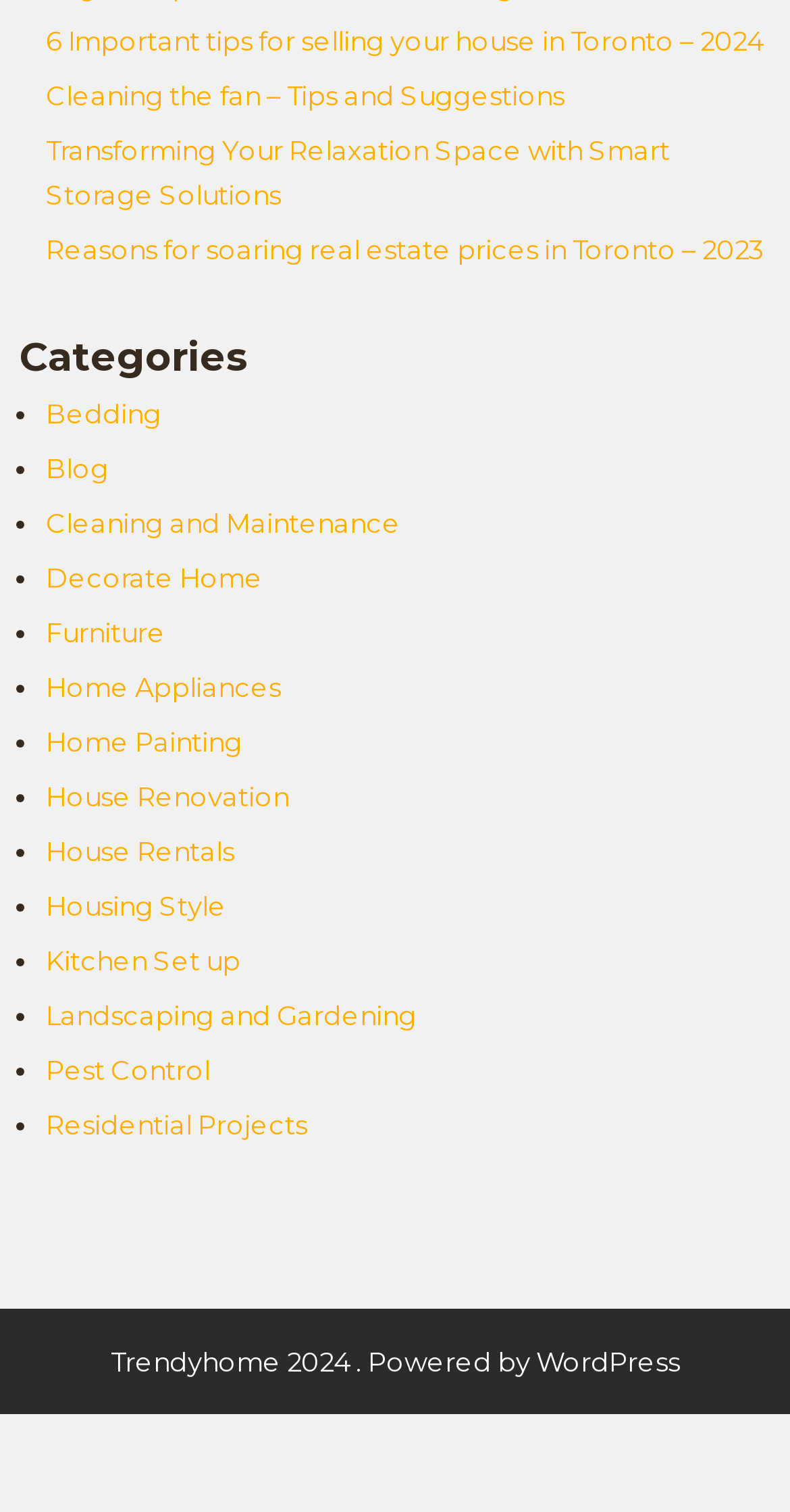Provide a brief response to the question using a single word or phrase: 
How many links are there above the 'Categories' section?

4